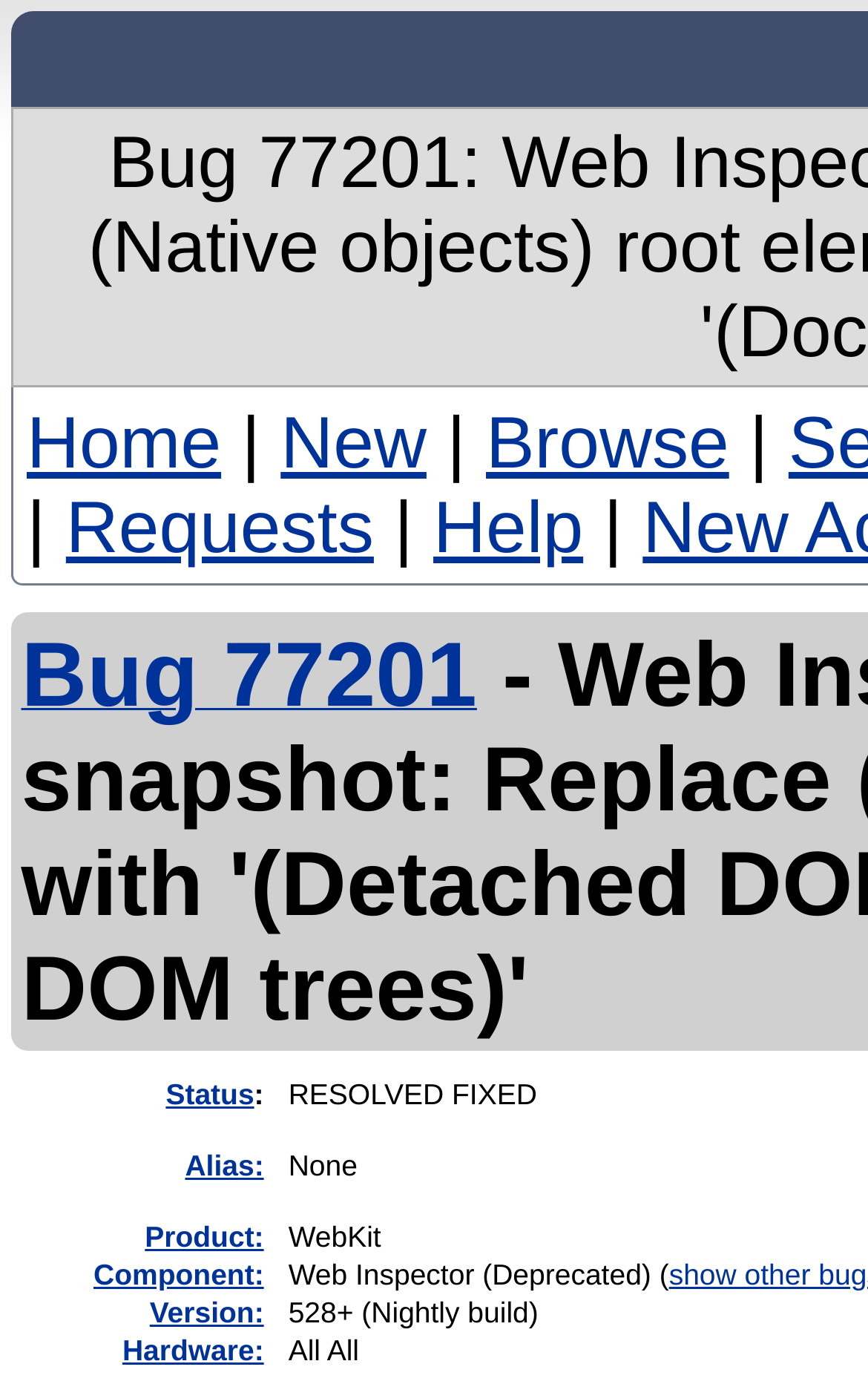What is the purpose of the row headers?
Please answer the question as detailed as possible based on the image.

The row headers, including 'Status:', 'Alias:', 'Product:', and others, seem to be used for filtering or sorting data. They are placed in a section that appears to be a table or list, and their layout suggests that they are used to organize or categorize the data.